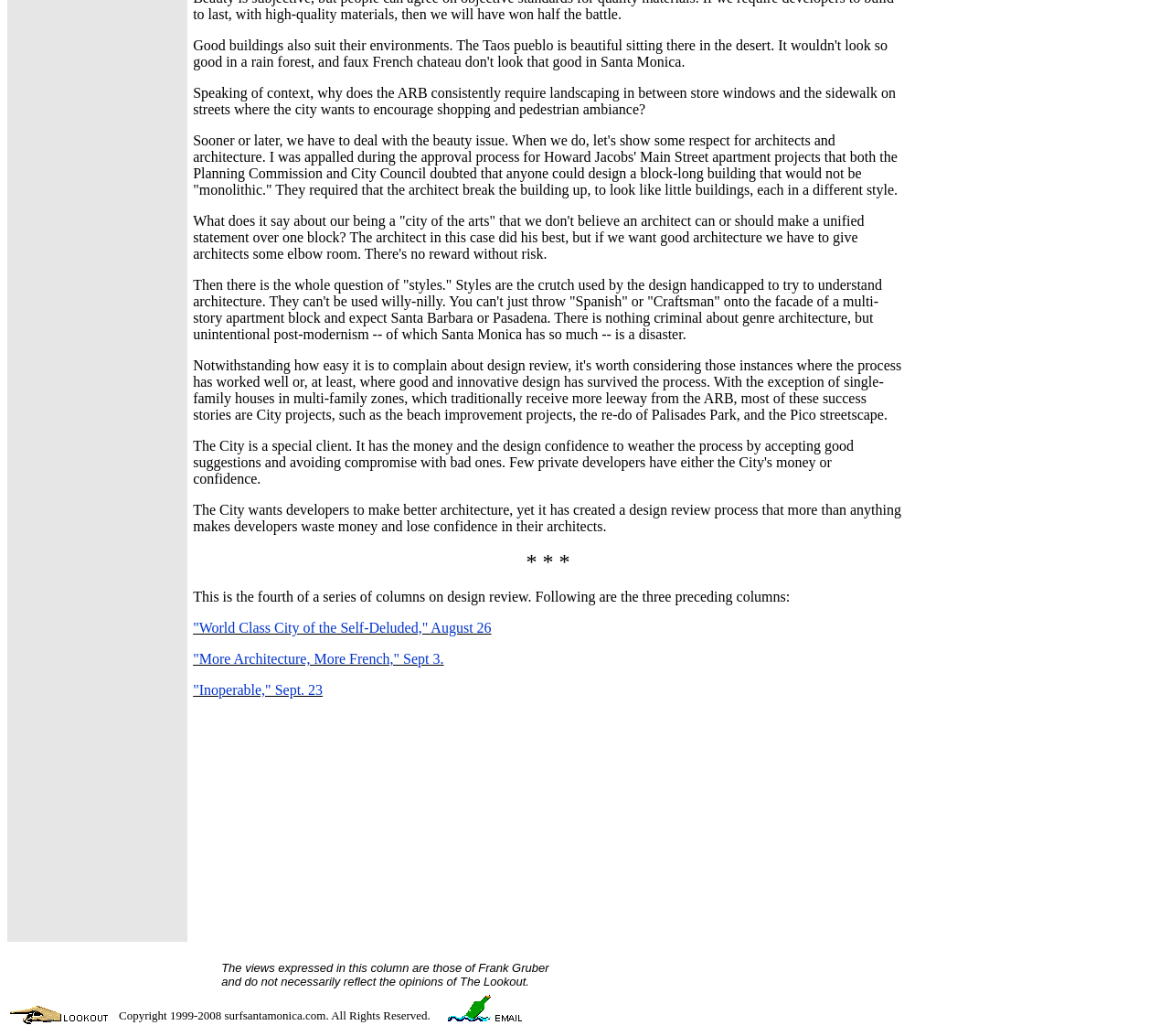What is the text in the second table cell?
Using the visual information from the image, give a one-word or short-phrase answer.

The views expressed in this column are those of Frank Gruber and do not necessarily reflect the opinions of The Lookout.